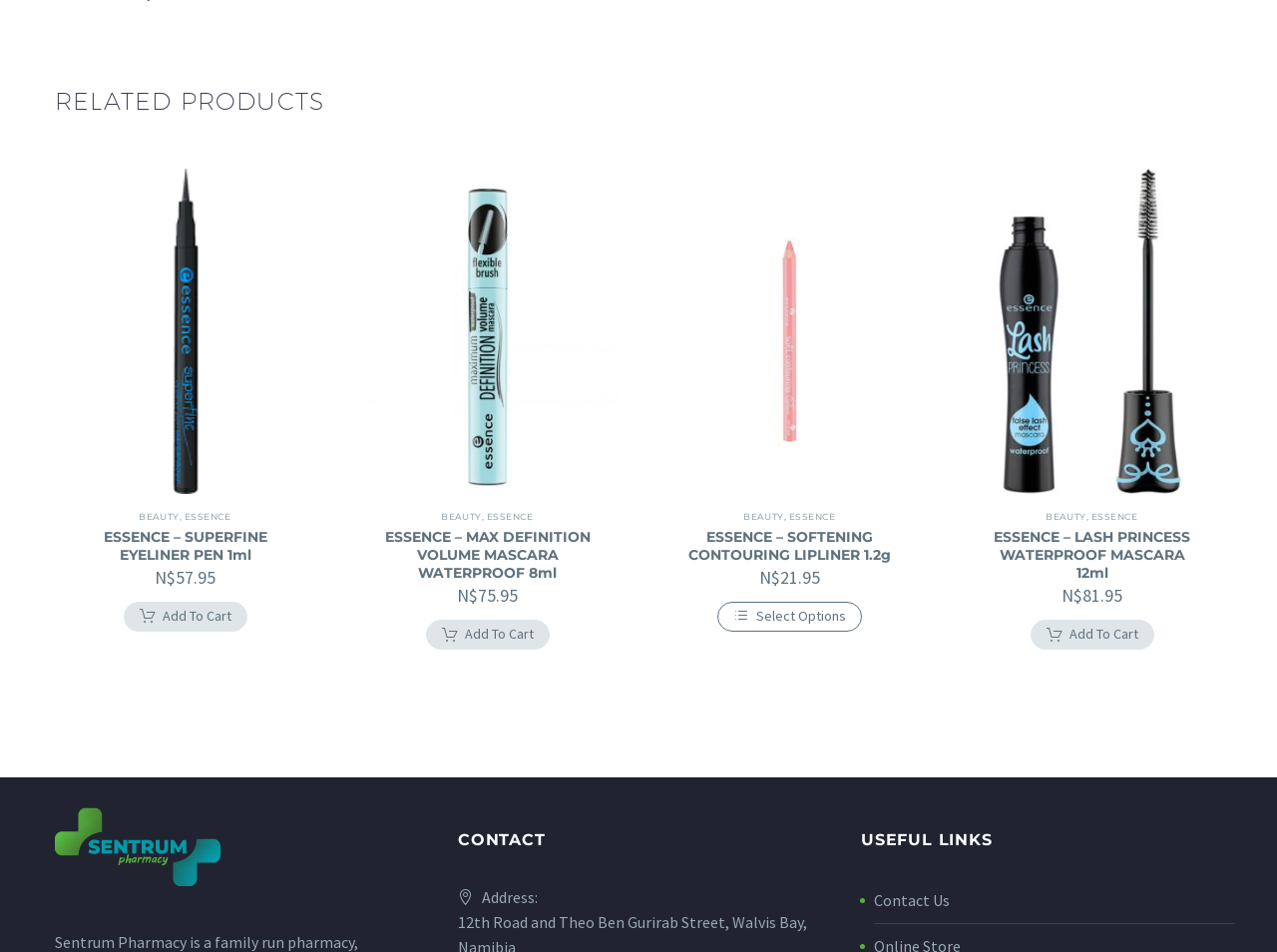Predict the bounding box coordinates of the area that should be clicked to accomplish the following instruction: "View product details of ESSENCE – SUPERFINE EYELINER PEN 1ml". The bounding box coordinates should consist of four float numbers between 0 and 1, i.e., [left, top, right, bottom].

[0.043, 0.177, 0.247, 0.519]